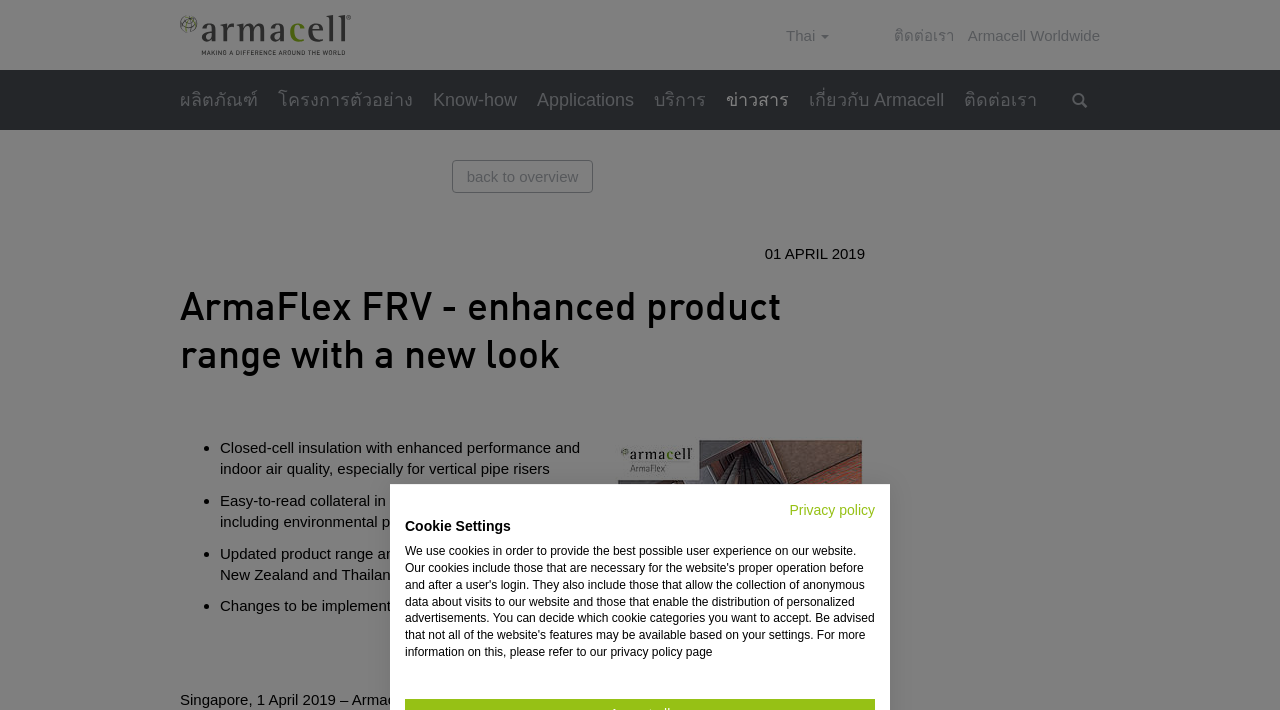Please determine the bounding box coordinates for the UI element described here. Use the format (top-left x, top-left y, bottom-right x, bottom-right y) with values bounded between 0 and 1: ข่าวสาร

[0.559, 0.099, 0.624, 0.184]